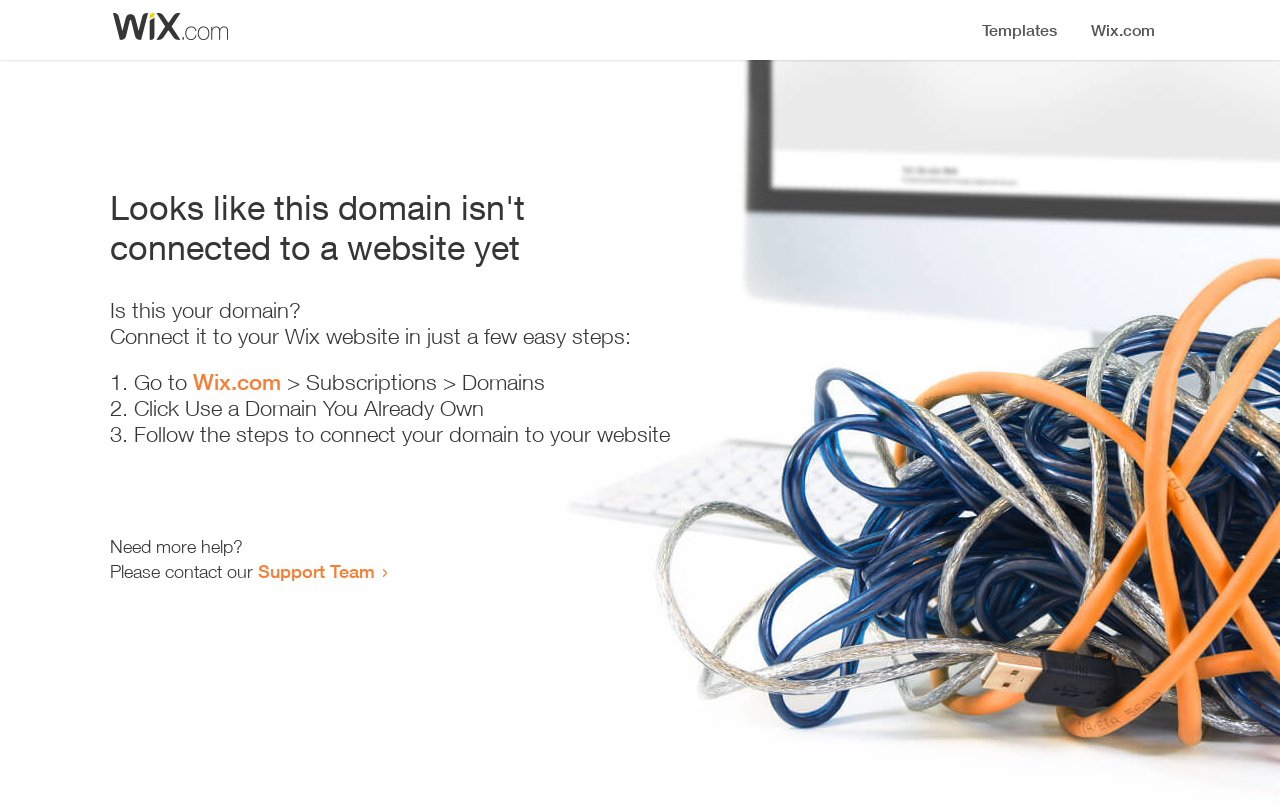How many steps are required to connect the domain to a website?
Give a detailed explanation using the information visible in the image.

The webpage provides a list of instructions to connect the domain to a website, which consists of three steps: 'Go to Wix.com > Subscriptions > Domains', 'Click Use a Domain You Already Own', and 'Follow the steps to connect your domain to your website'.